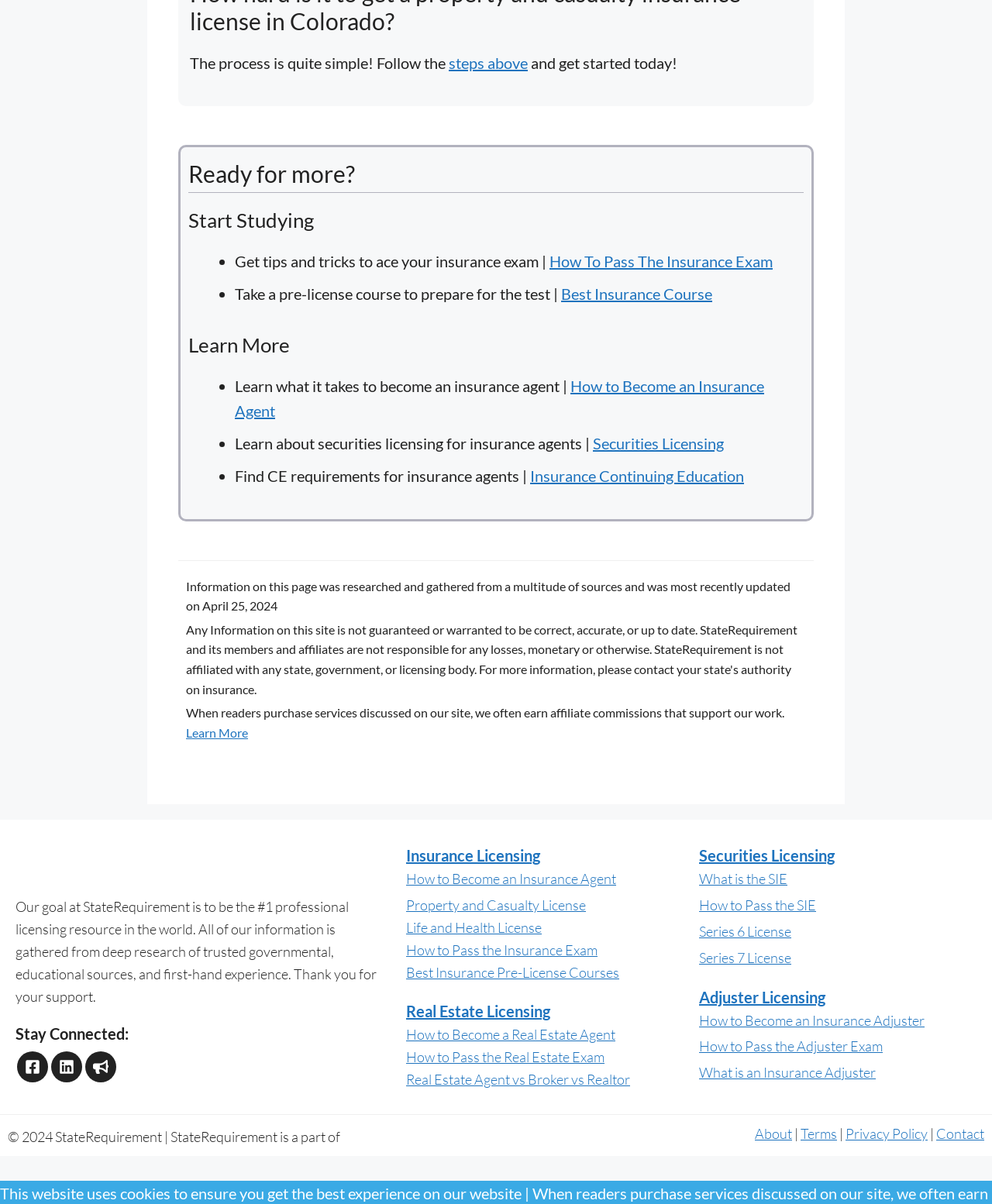Answer the question below using just one word or a short phrase: 
What is the purpose of the 'Learn More' button?

To learn about affiliate commissions